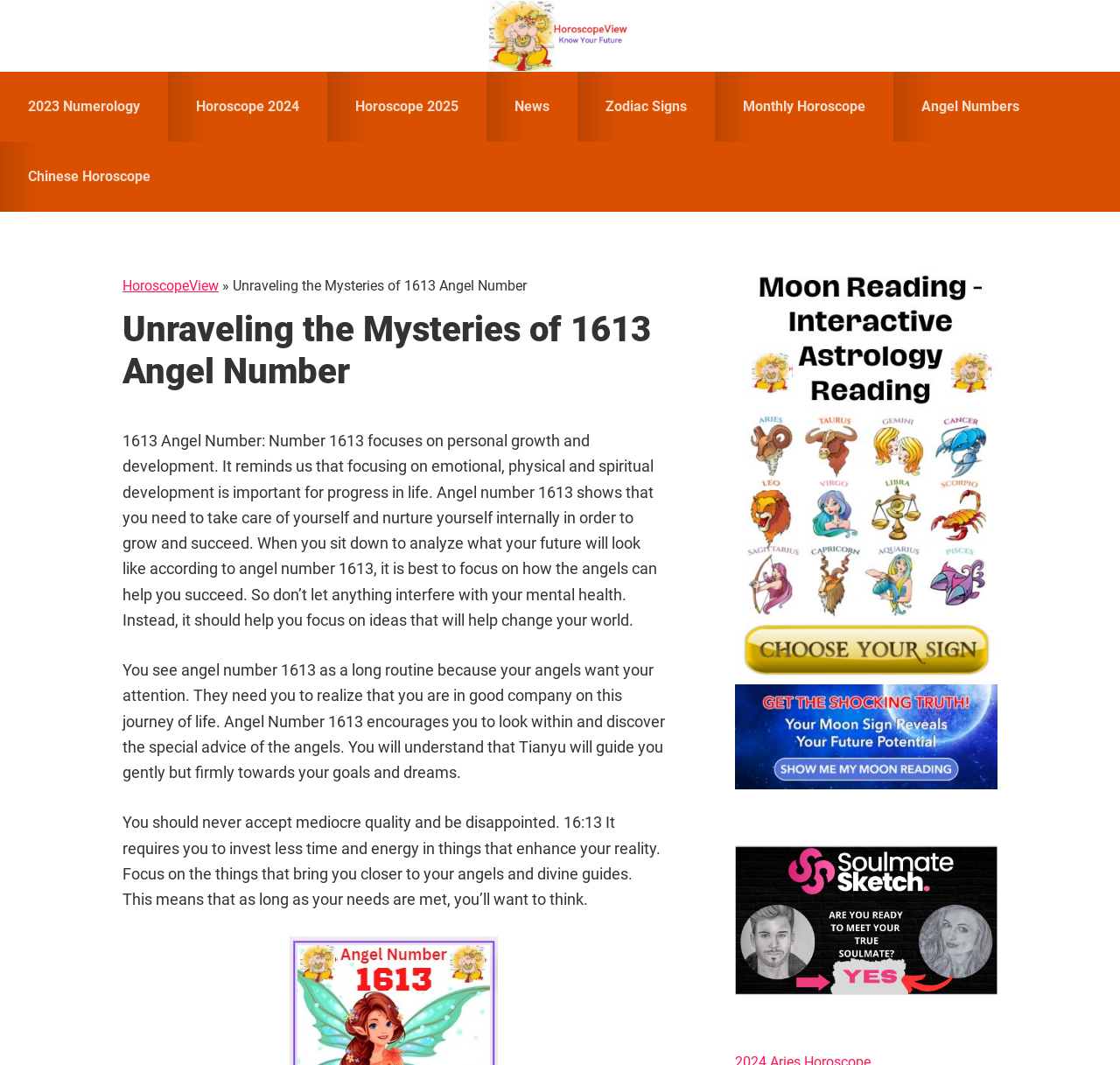Identify the bounding box coordinates for the UI element described as follows: "HoroscopeView". Ensure the coordinates are four float numbers between 0 and 1, formatted as [left, top, right, bottom].

[0.332, 0.001, 0.668, 0.067]